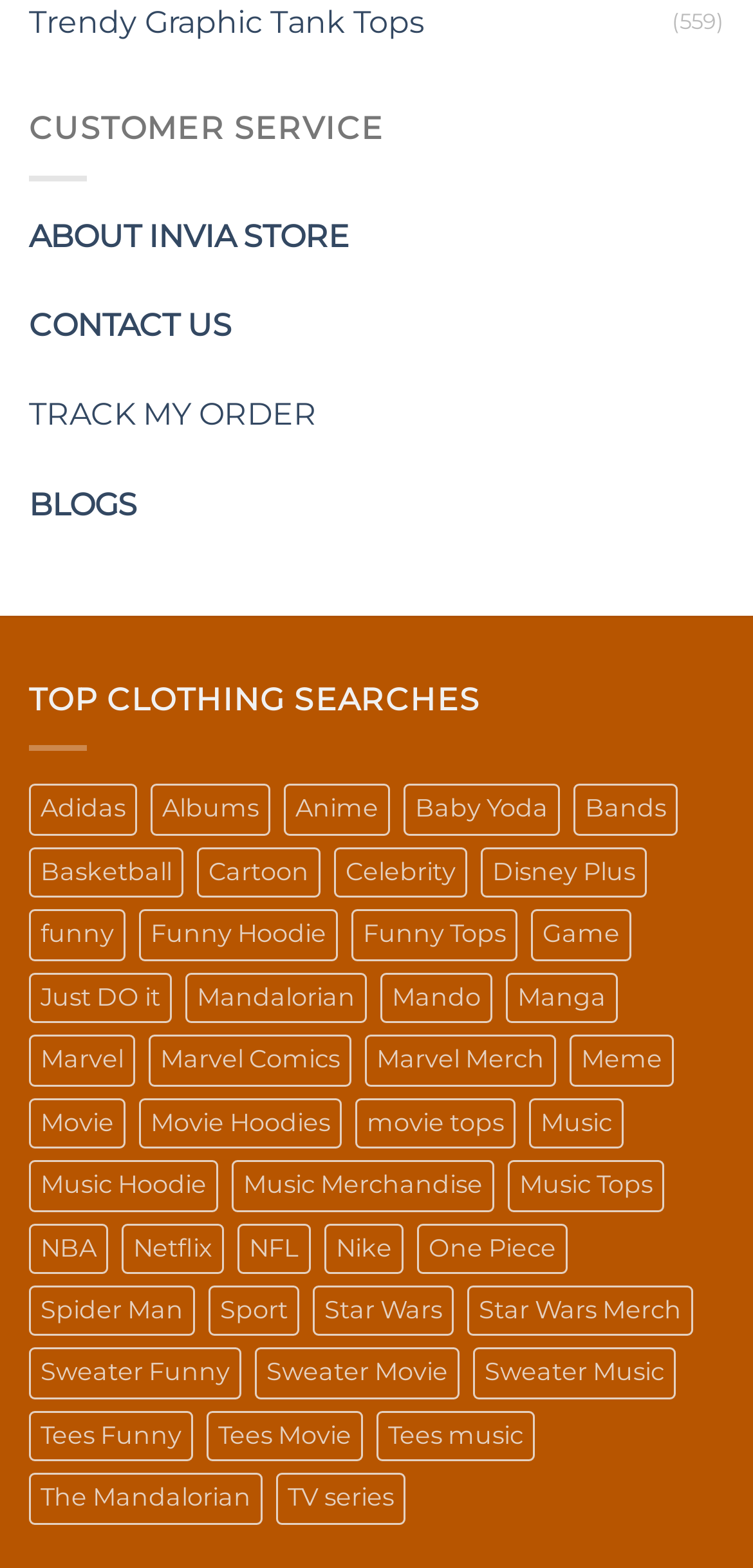Provide your answer to the question using just one word or phrase: Is there a link to 'CONTACT US'?

Yes